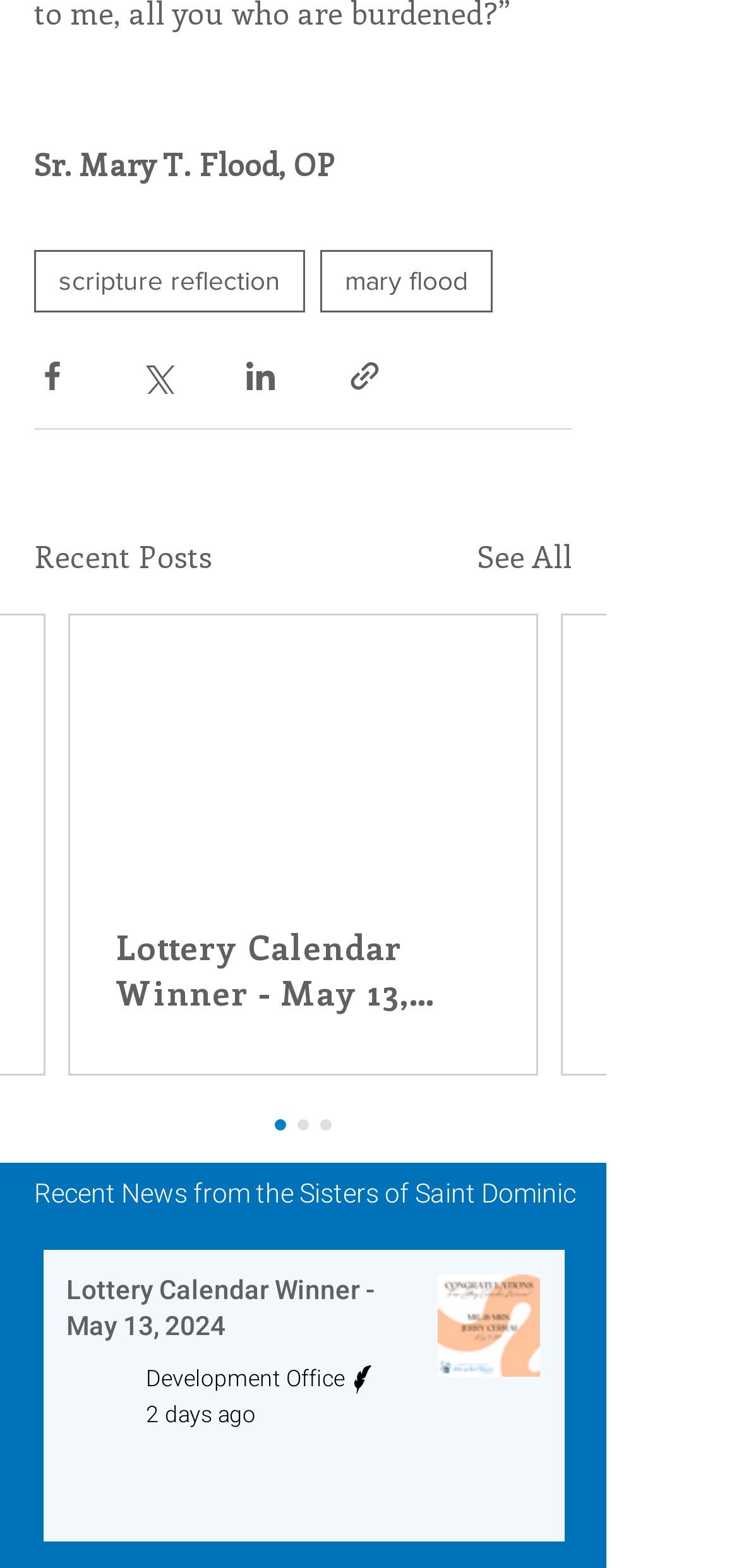Given the description "aria-label="Share via link"", determine the bounding box of the corresponding UI element.

[0.469, 0.229, 0.518, 0.252]